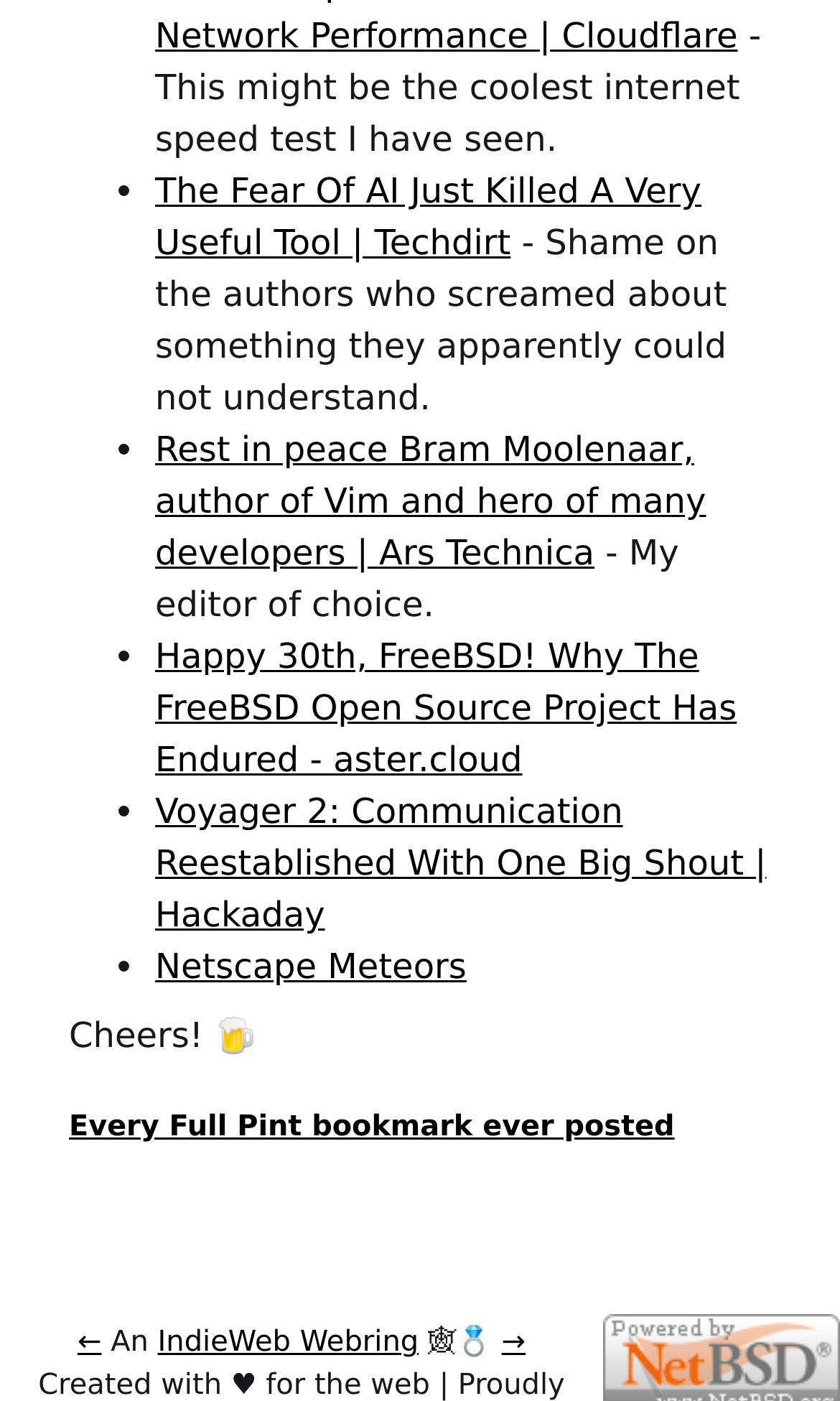What is the first link in the list? Observe the screenshot and provide a one-word or short phrase answer.

The Fear Of AI Just Killed A Very Useful Tool | Techdirt